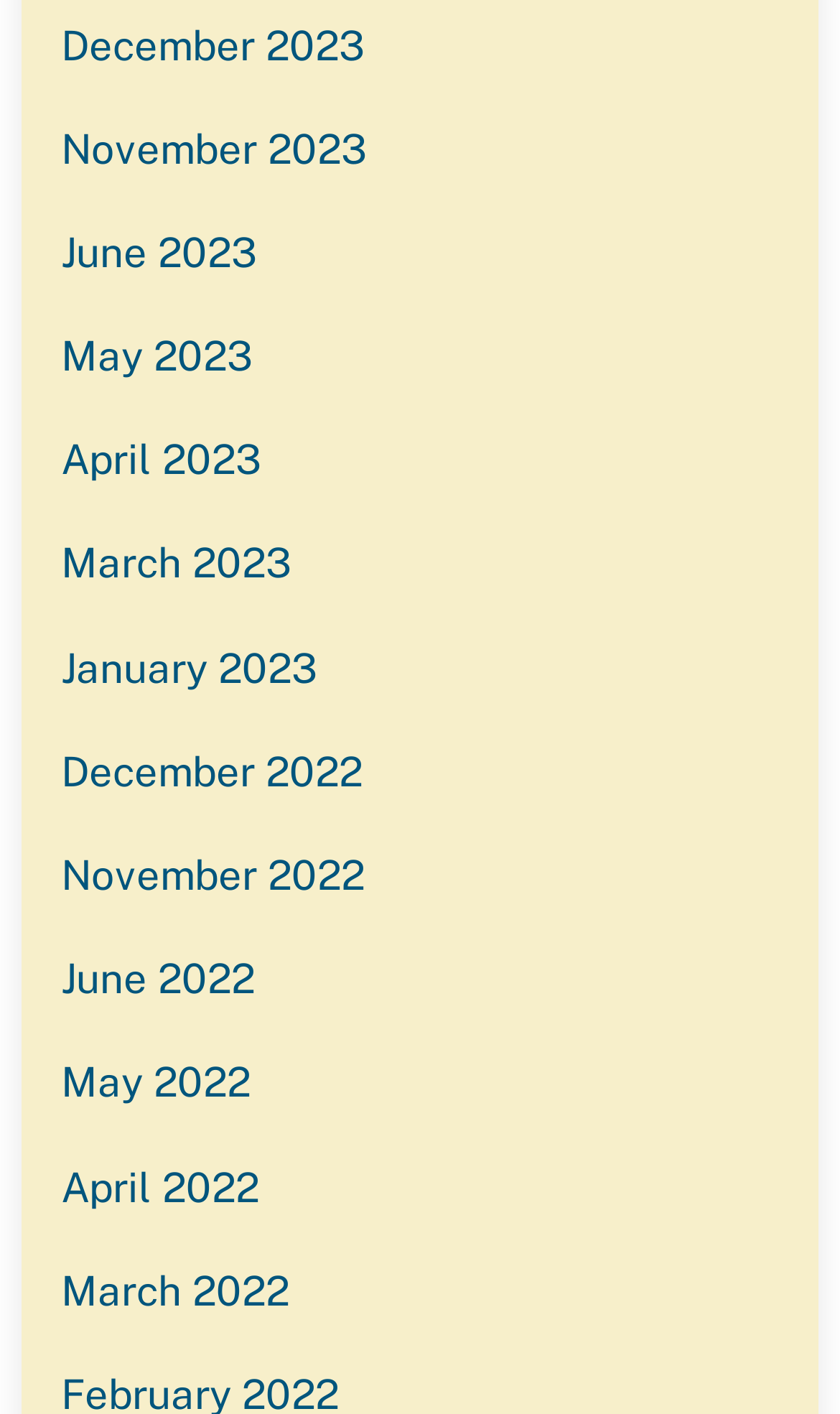Please specify the bounding box coordinates of the region to click in order to perform the following instruction: "view December 2023".

[0.073, 0.015, 0.434, 0.048]